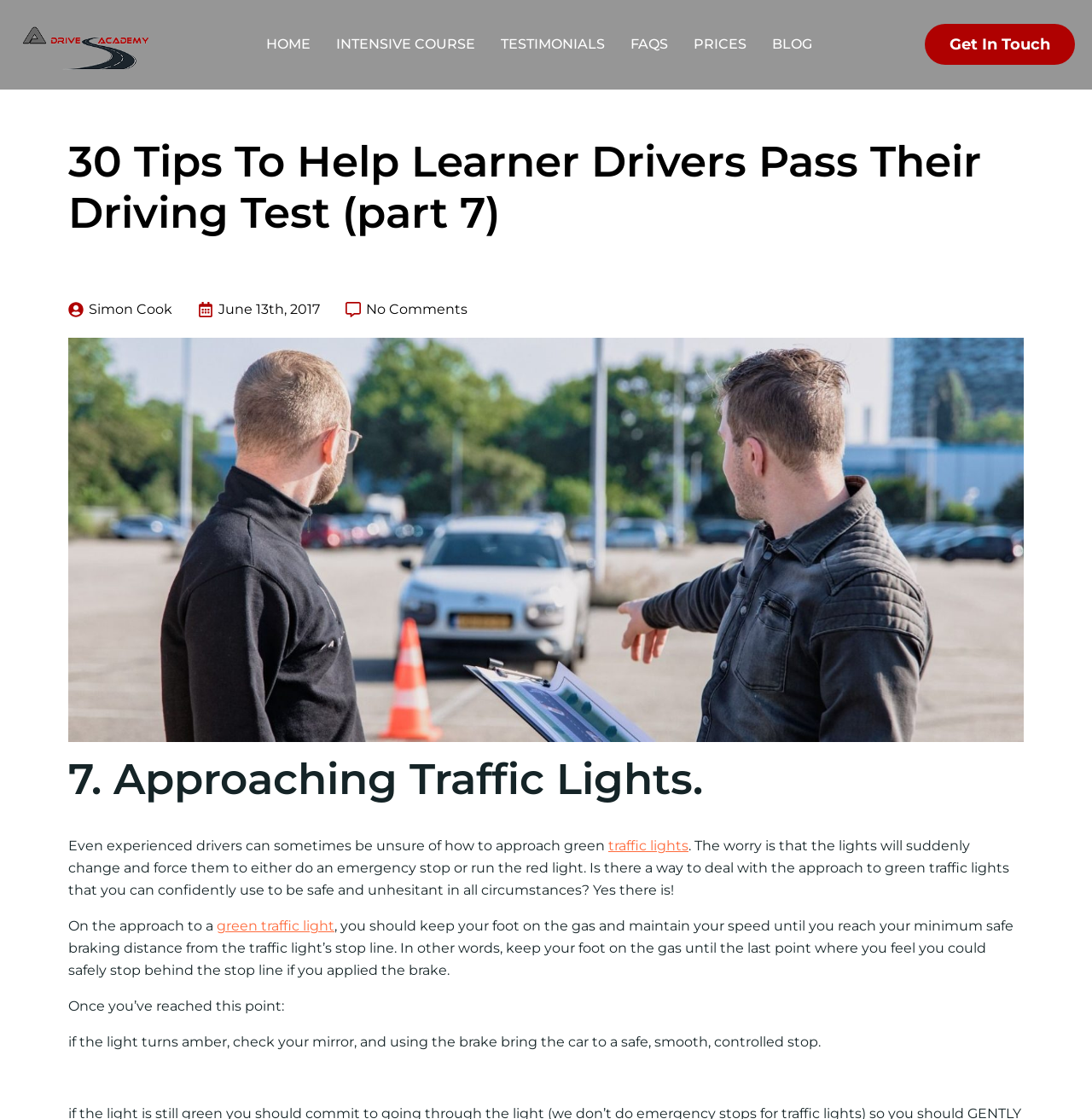What should you do when approaching a green traffic light?
Please look at the screenshot and answer in one word or a short phrase.

Keep your foot on the gas